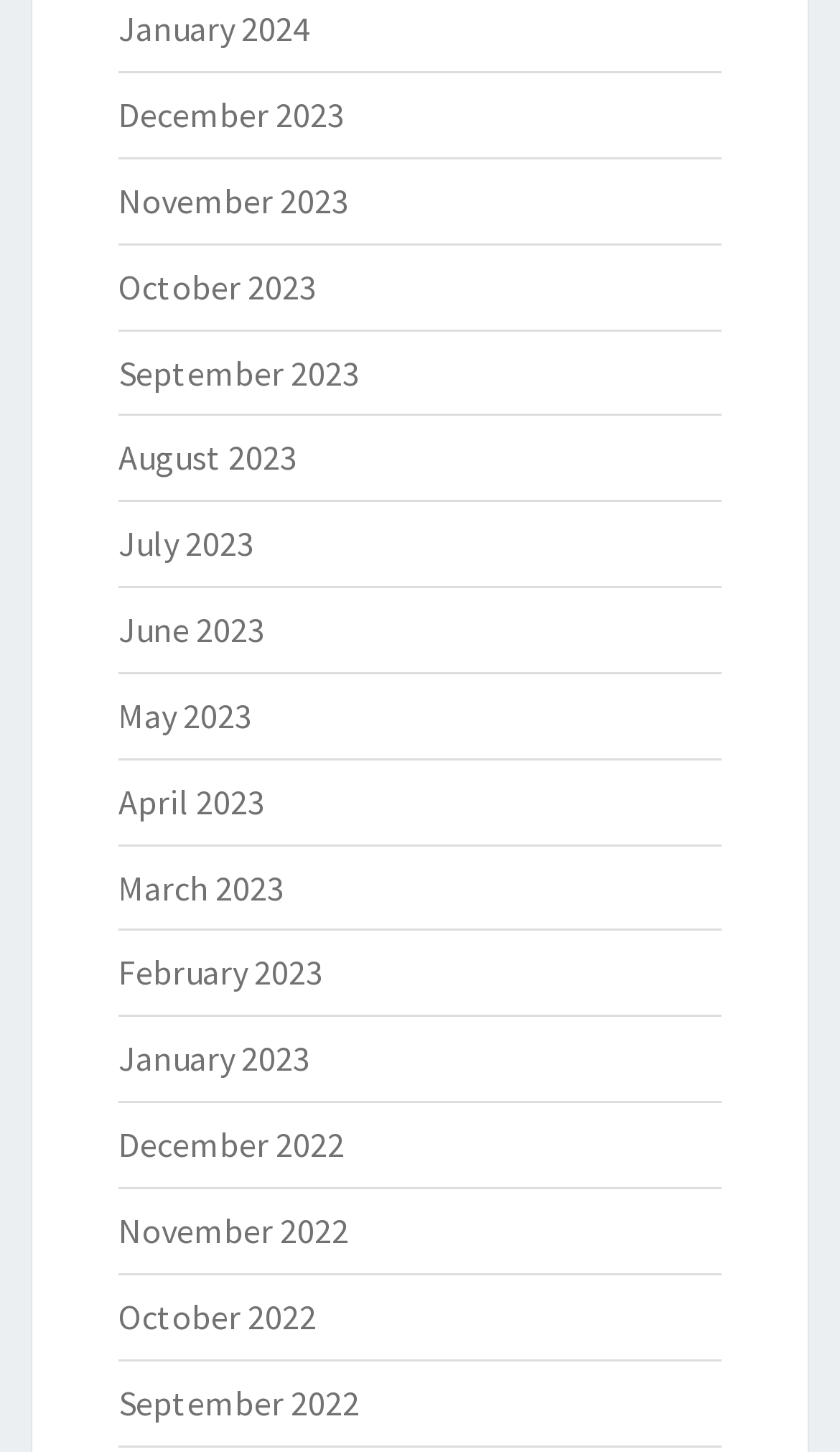Please identify the bounding box coordinates of the element's region that needs to be clicked to fulfill the following instruction: "browse November 2023". The bounding box coordinates should consist of four float numbers between 0 and 1, i.e., [left, top, right, bottom].

[0.141, 0.123, 0.415, 0.153]